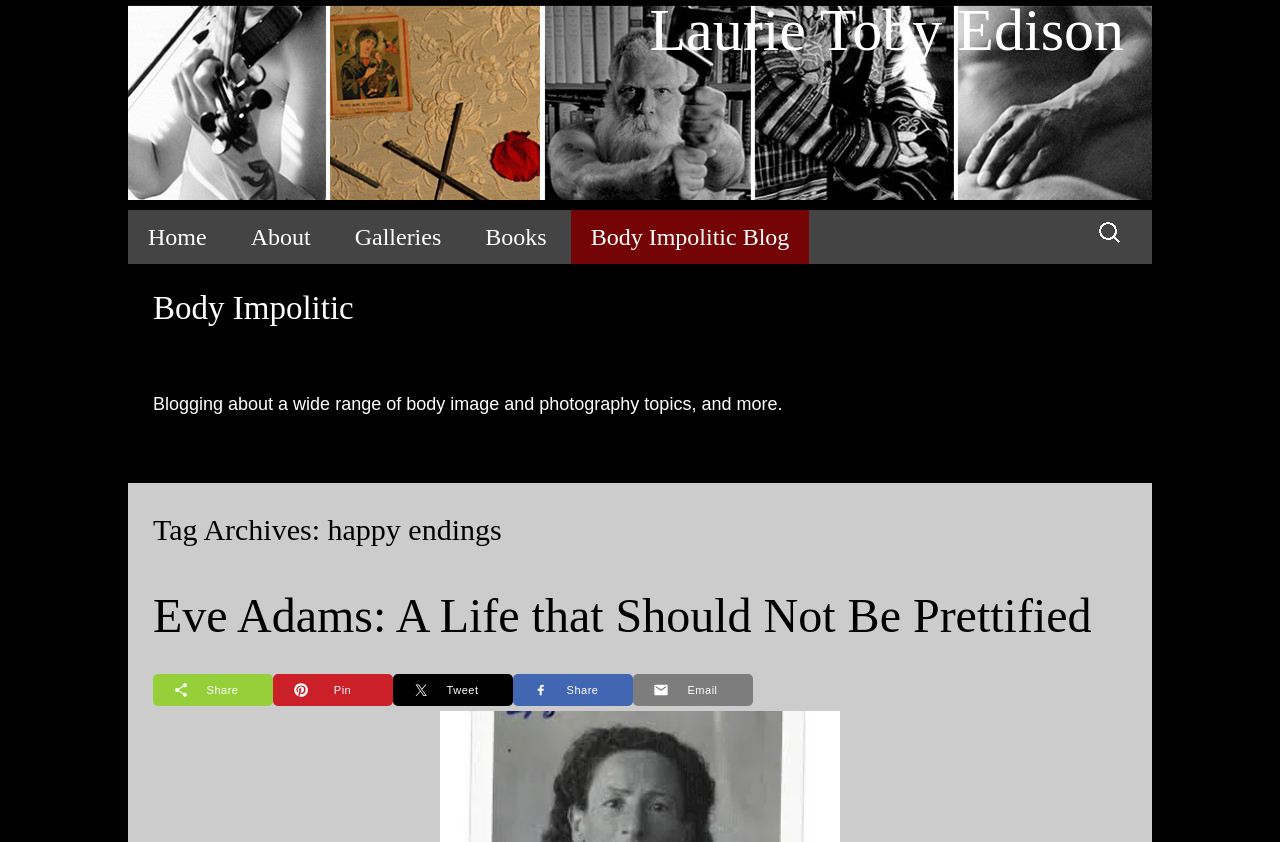What is the topic of the blog post?
Please give a detailed and elaborate answer to the question based on the image.

The topic of the blog post can be found in a heading element within the main content area, which says 'Eve Adams: A Life that Should Not Be Prettified'.